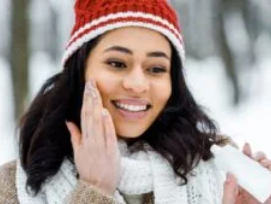Based on the image, provide a detailed response to the question:
What is the woman wearing on her head?

The caption specifically describes the woman's headgear as a 'cozy red knitted hat with white stripes', indicating that she is wearing a hat of that description.